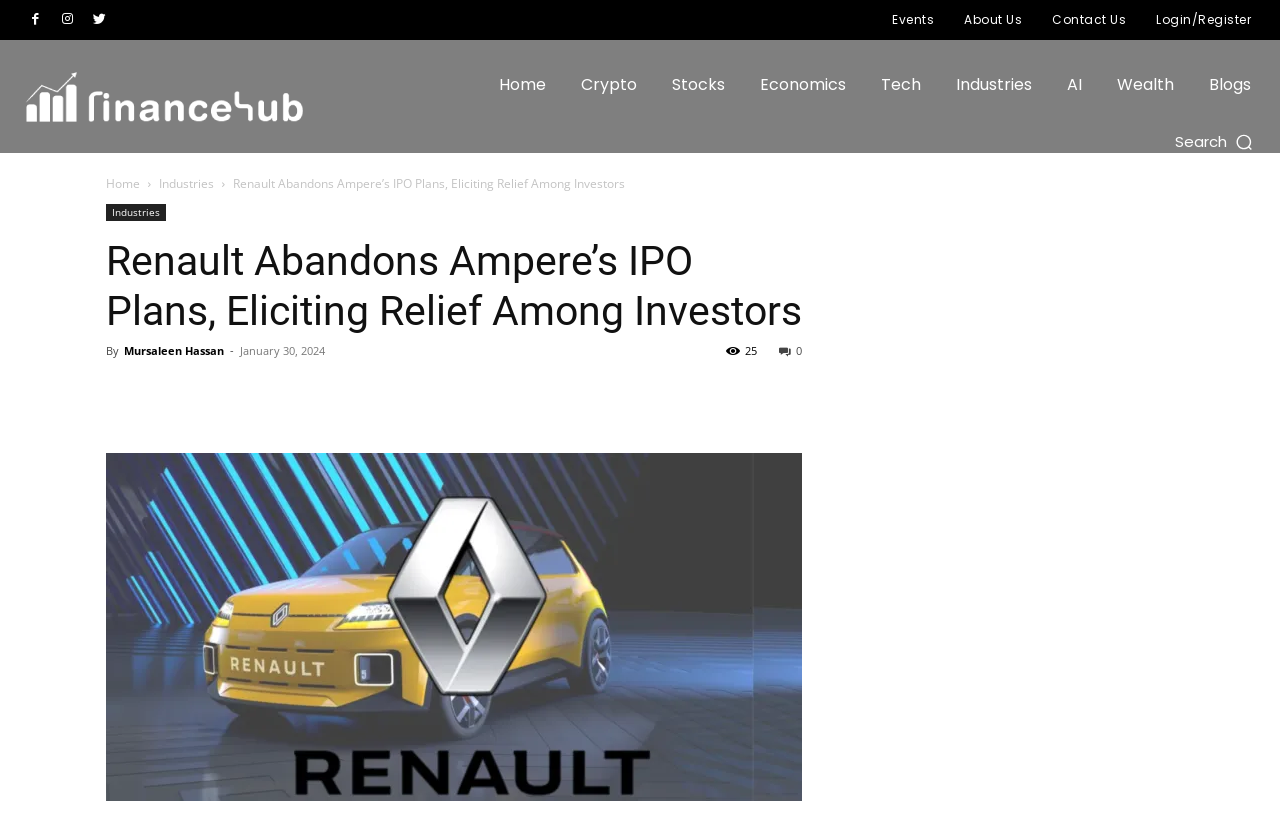Determine the bounding box coordinates for the element that should be clicked to follow this instruction: "Click on the 'Login/Register' button". The coordinates should be given as four float numbers between 0 and 1, in the format [left, top, right, bottom].

[0.899, 0.0, 0.981, 0.048]